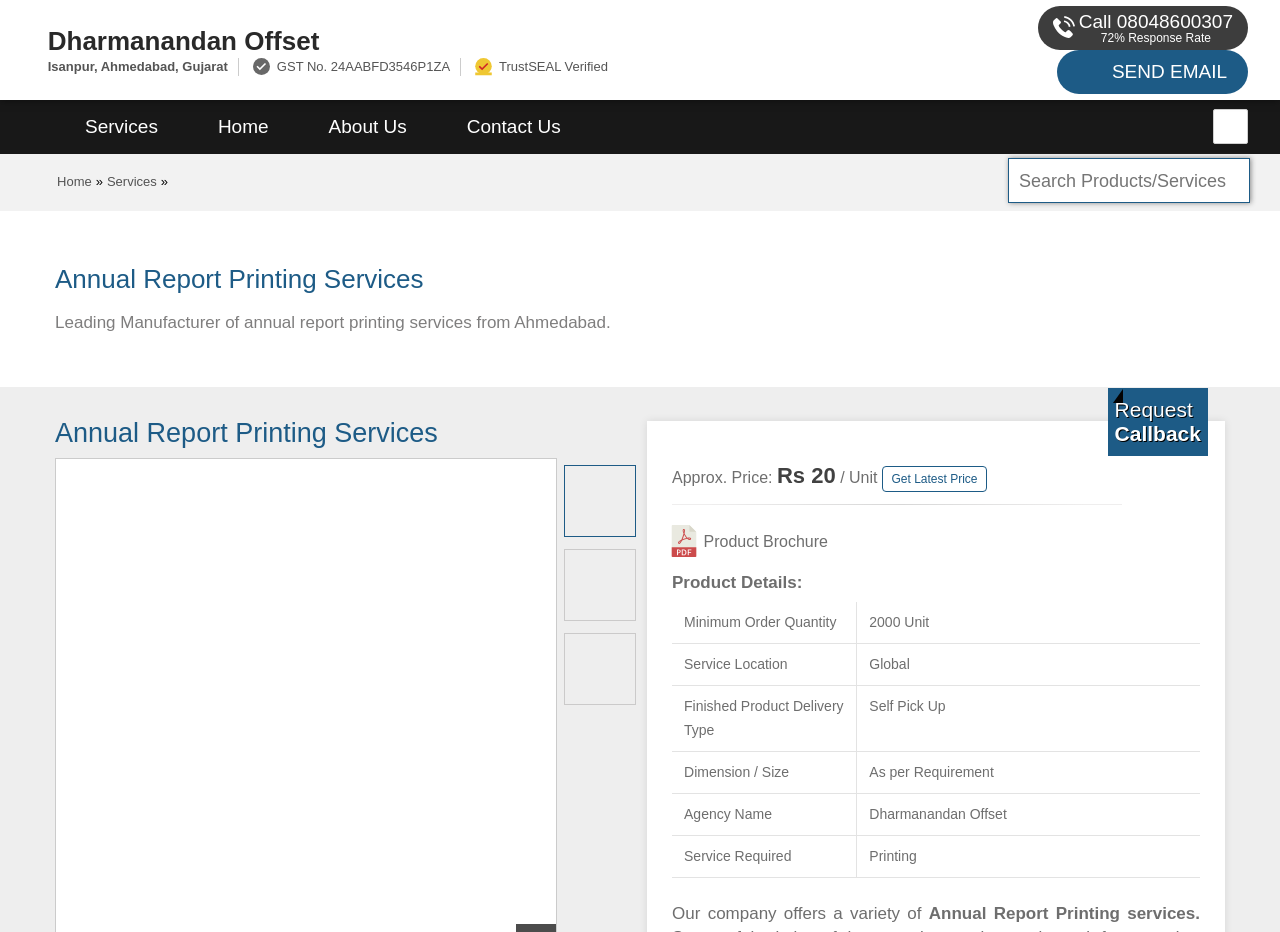Please determine the bounding box coordinates of the section I need to click to accomplish this instruction: "Enter your name".

None